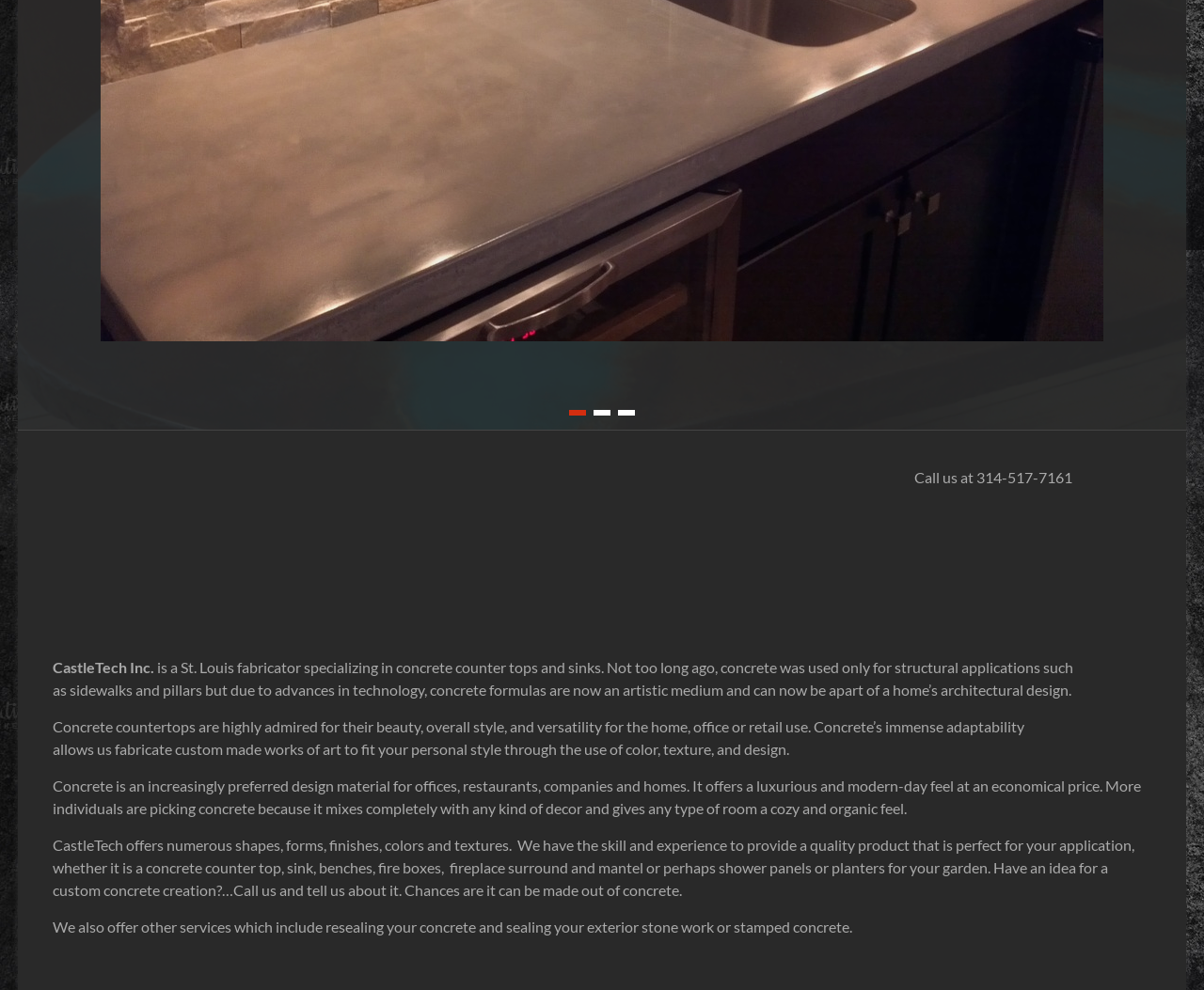From the webpage screenshot, predict the bounding box of the UI element that matches this description: "WordPress".

[0.196, 0.953, 0.243, 0.968]